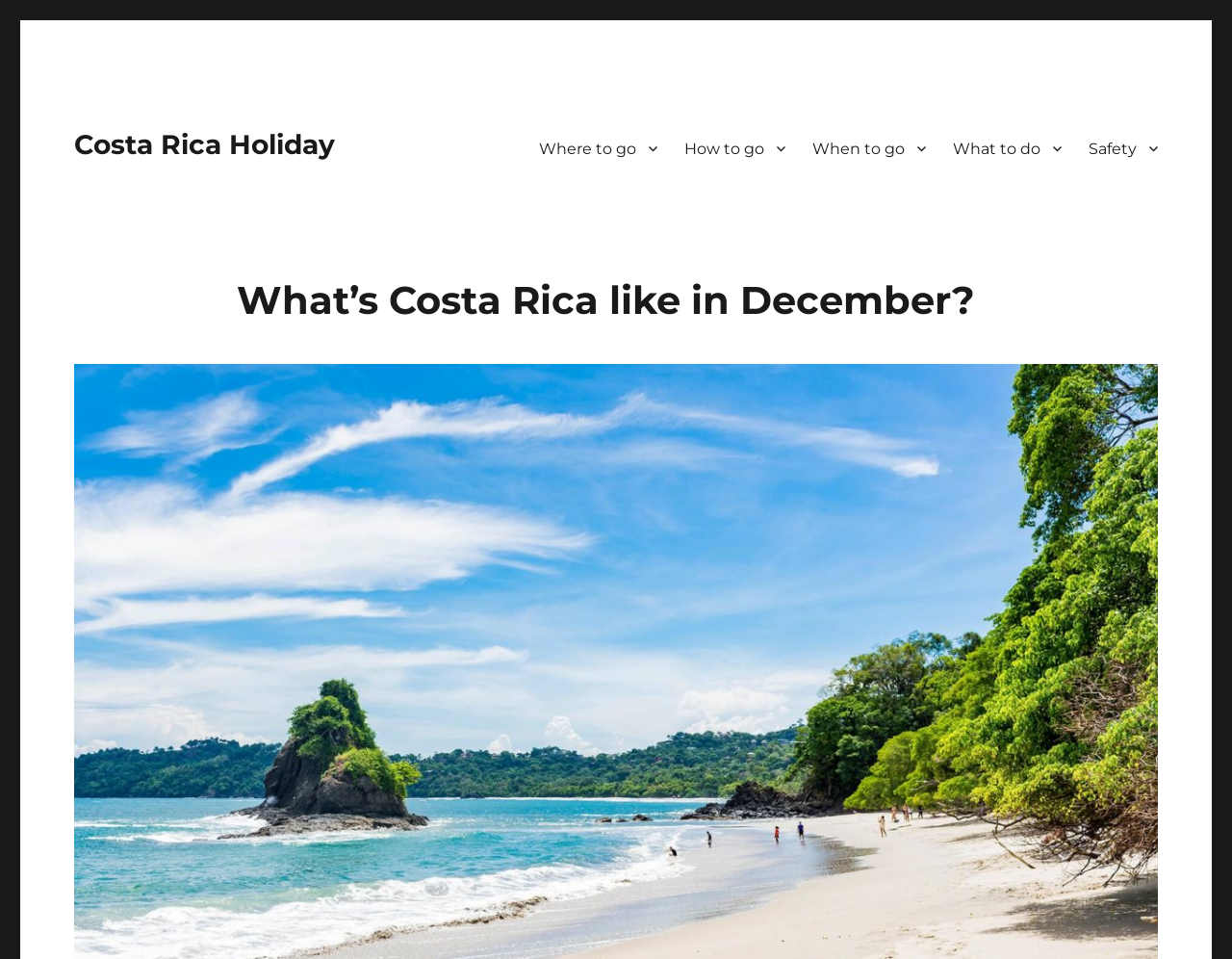Locate and provide the bounding box coordinates for the HTML element that matches this description: "When to go".

[0.648, 0.134, 0.762, 0.176]